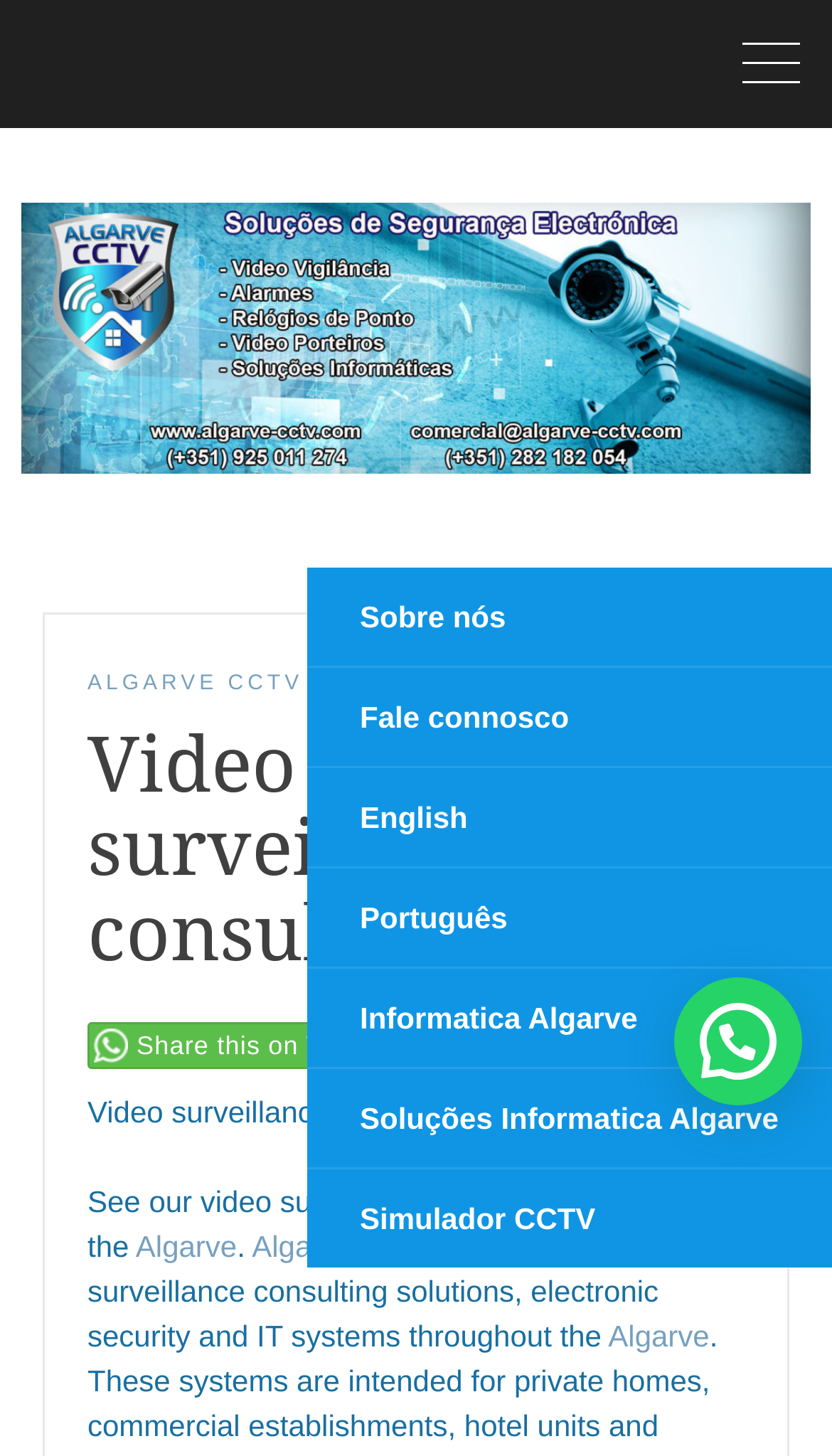Please determine the bounding box coordinates of the element's region to click for the following instruction: "Visit the Algarve-CCTV blog".

[0.026, 0.226, 0.974, 0.249]